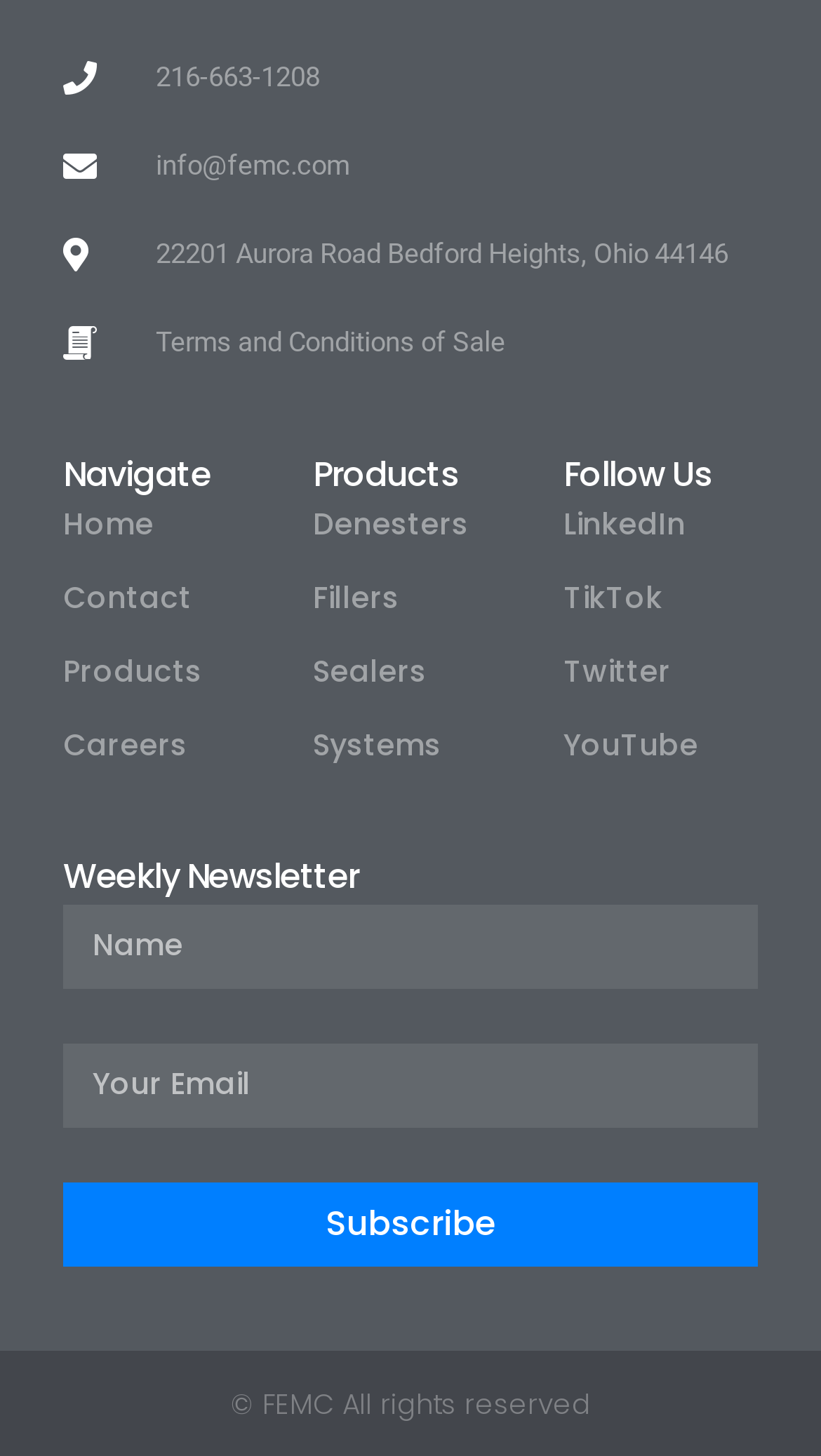What social media platforms can FEMC be followed on?
Please analyze the image and answer the question with as much detail as possible.

I found the social media platforms by looking at the link elements under the 'Follow Us' heading. The elements with IDs 290, 291, 292, and 293 have the texts 'LinkedIn', 'TikTok', 'Twitter', and 'YouTube', respectively, which are likely the social media platforms that FEMC can be followed on.